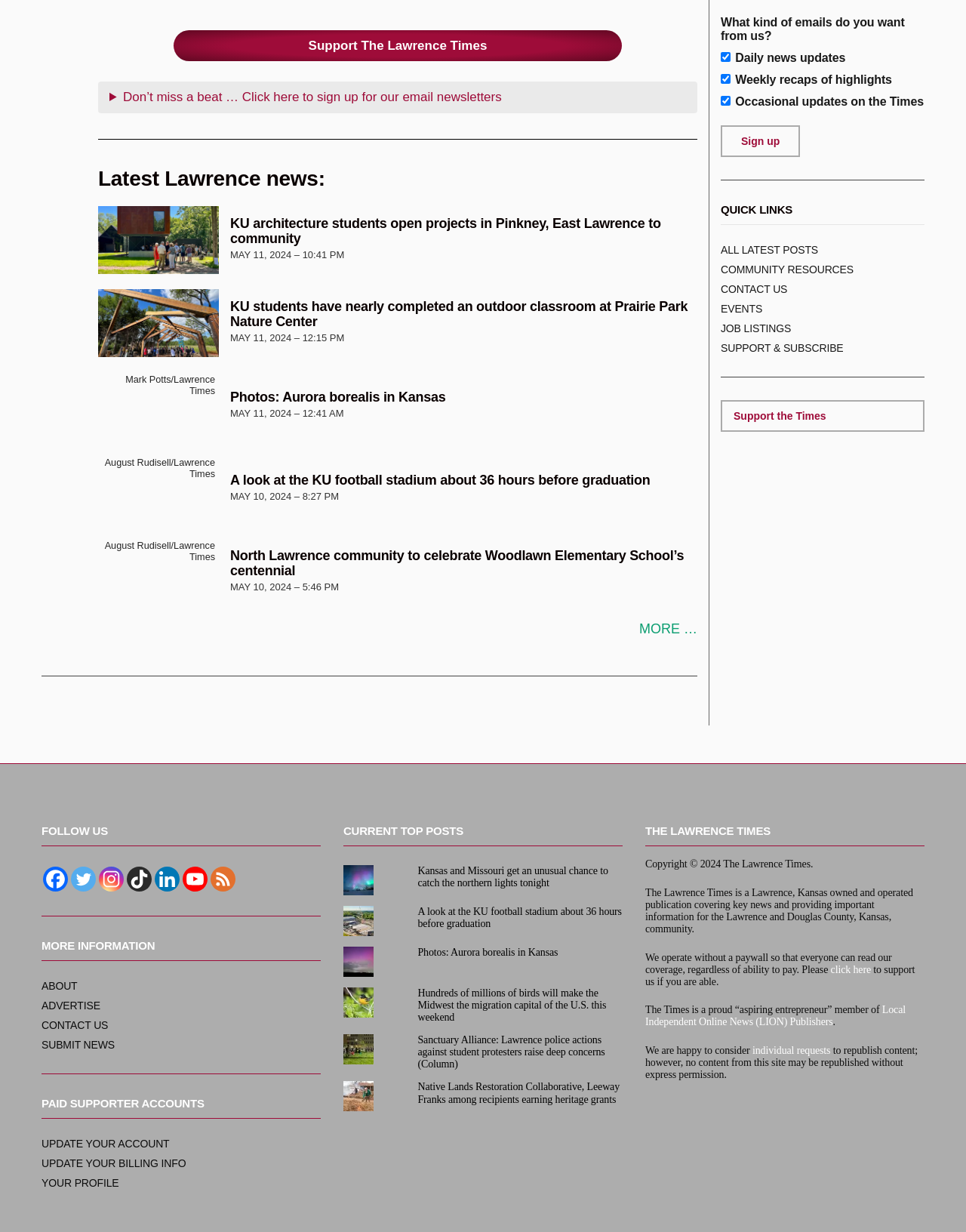Determine the bounding box for the UI element described here: "Support The Lawrence Times".

[0.18, 0.025, 0.644, 0.05]